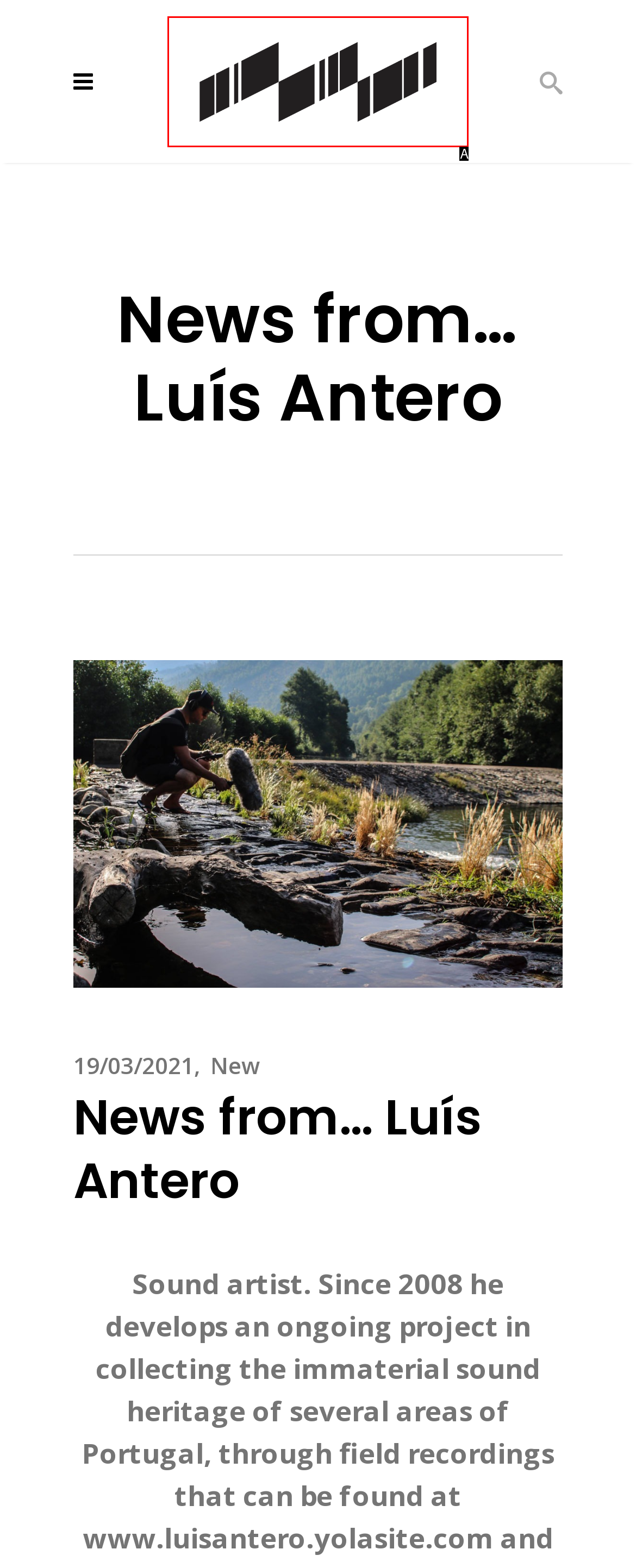Choose the HTML element that corresponds to the description: alt="mobile logo"
Provide the answer by selecting the letter from the given choices.

A